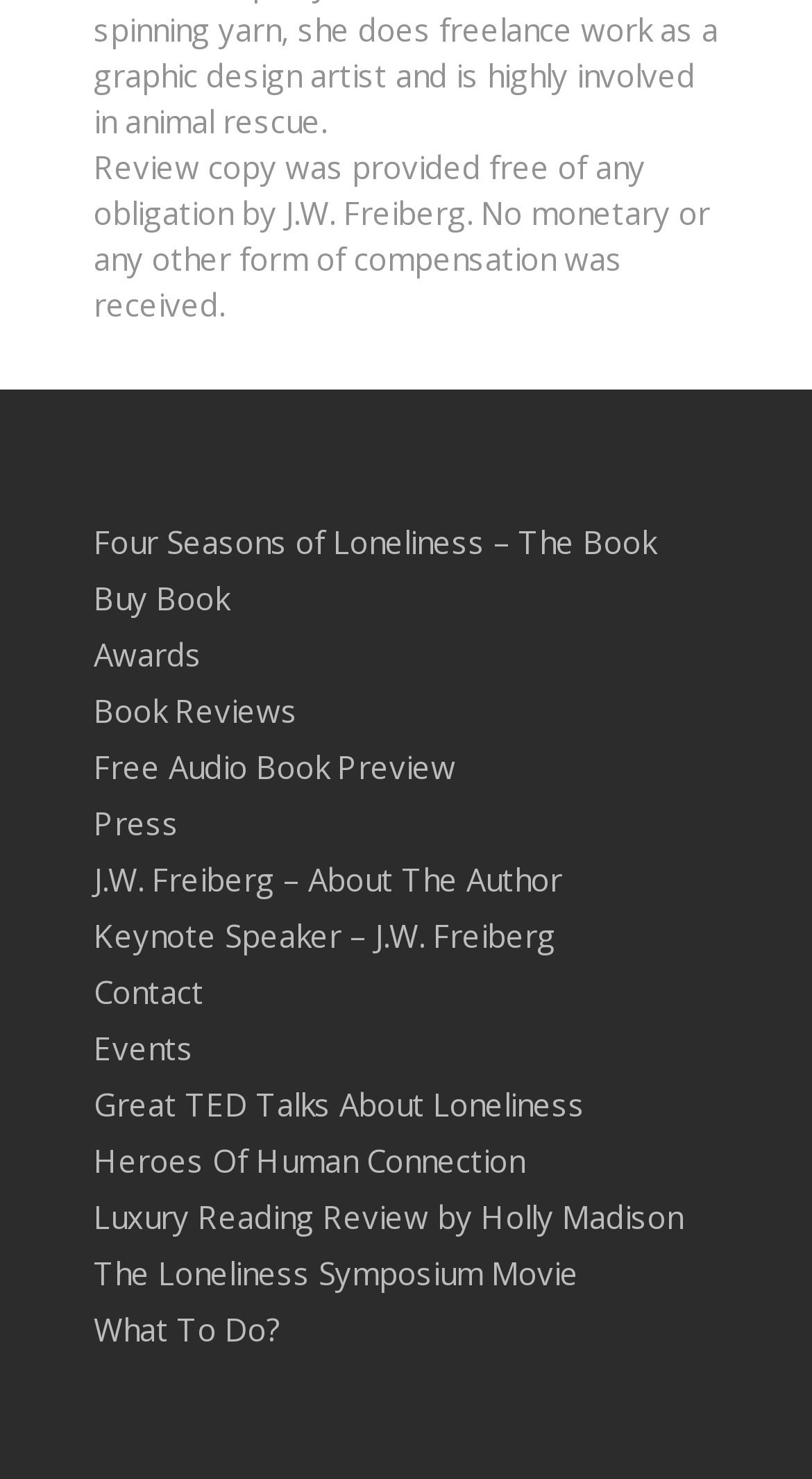Please find the bounding box coordinates in the format (top-left x, top-left y, bottom-right x, bottom-right y) for the given element description. Ensure the coordinates are floating point numbers between 0 and 1. Description: Events

[0.115, 0.69, 0.885, 0.728]